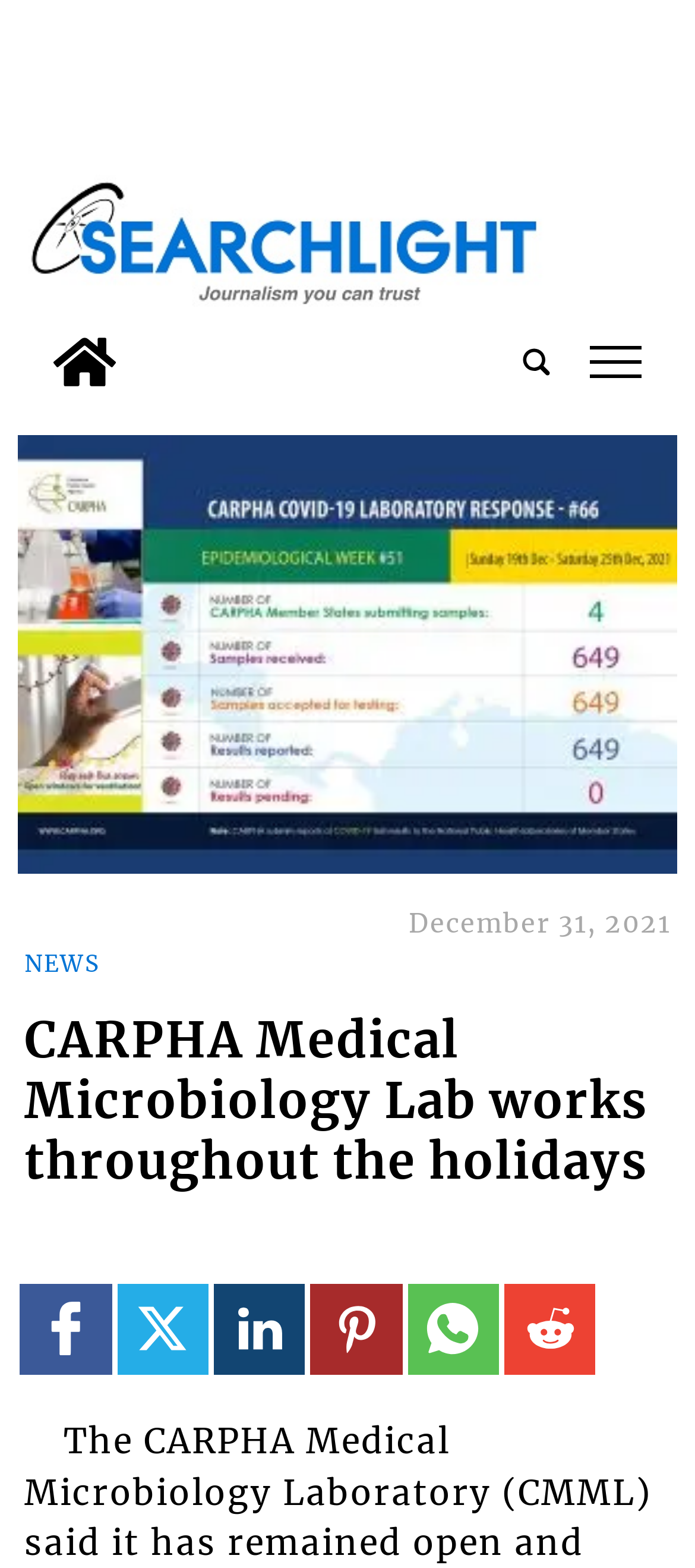What is the main image on the page? Please answer the question using a single word or phrase based on the image.

CARPHA Medical Microbiology Lab works throughout the holidays